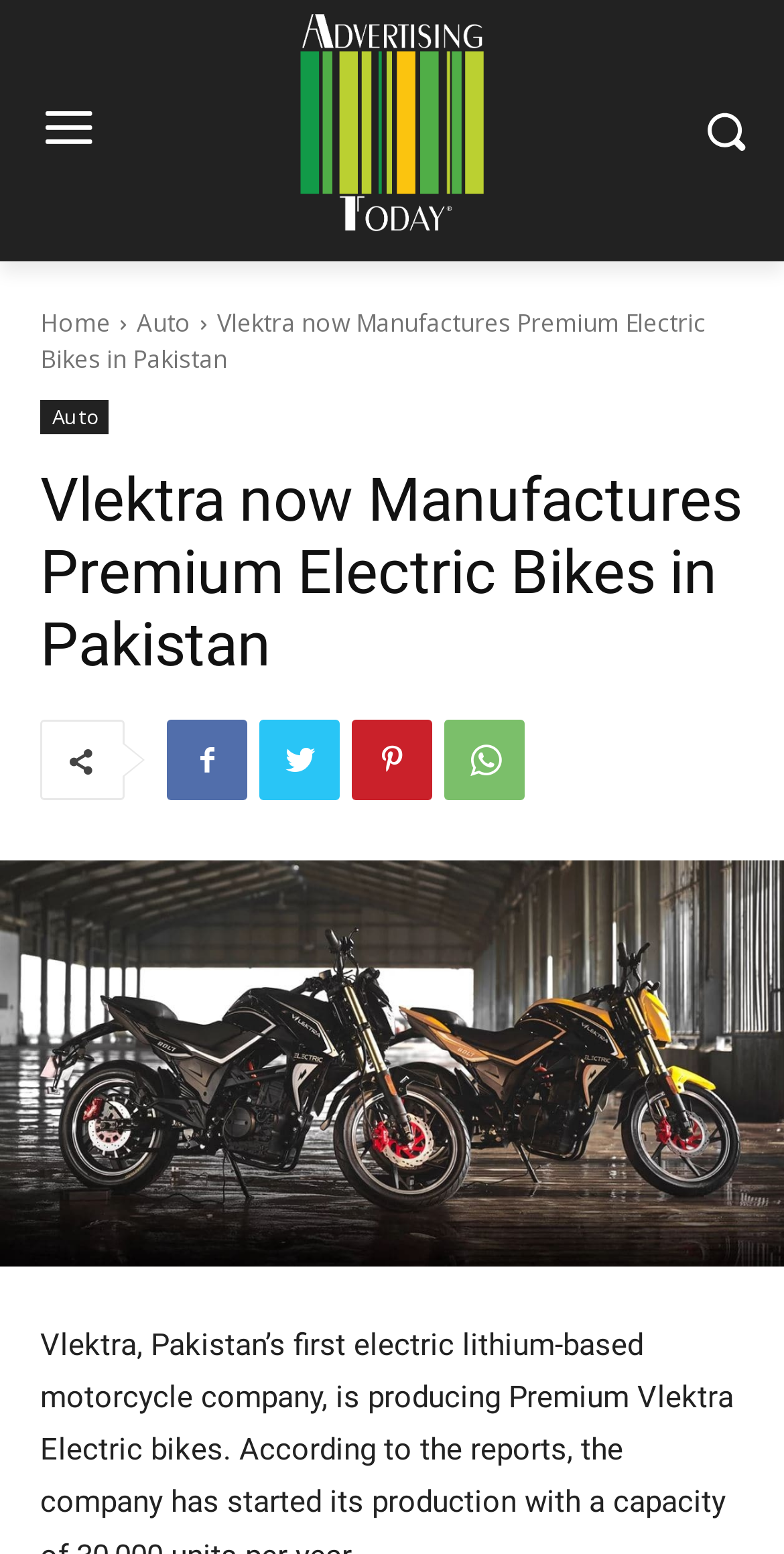Please identify the bounding box coordinates of the element on the webpage that should be clicked to follow this instruction: "View auto news". The bounding box coordinates should be given as four float numbers between 0 and 1, formatted as [left, top, right, bottom].

[0.174, 0.197, 0.244, 0.219]